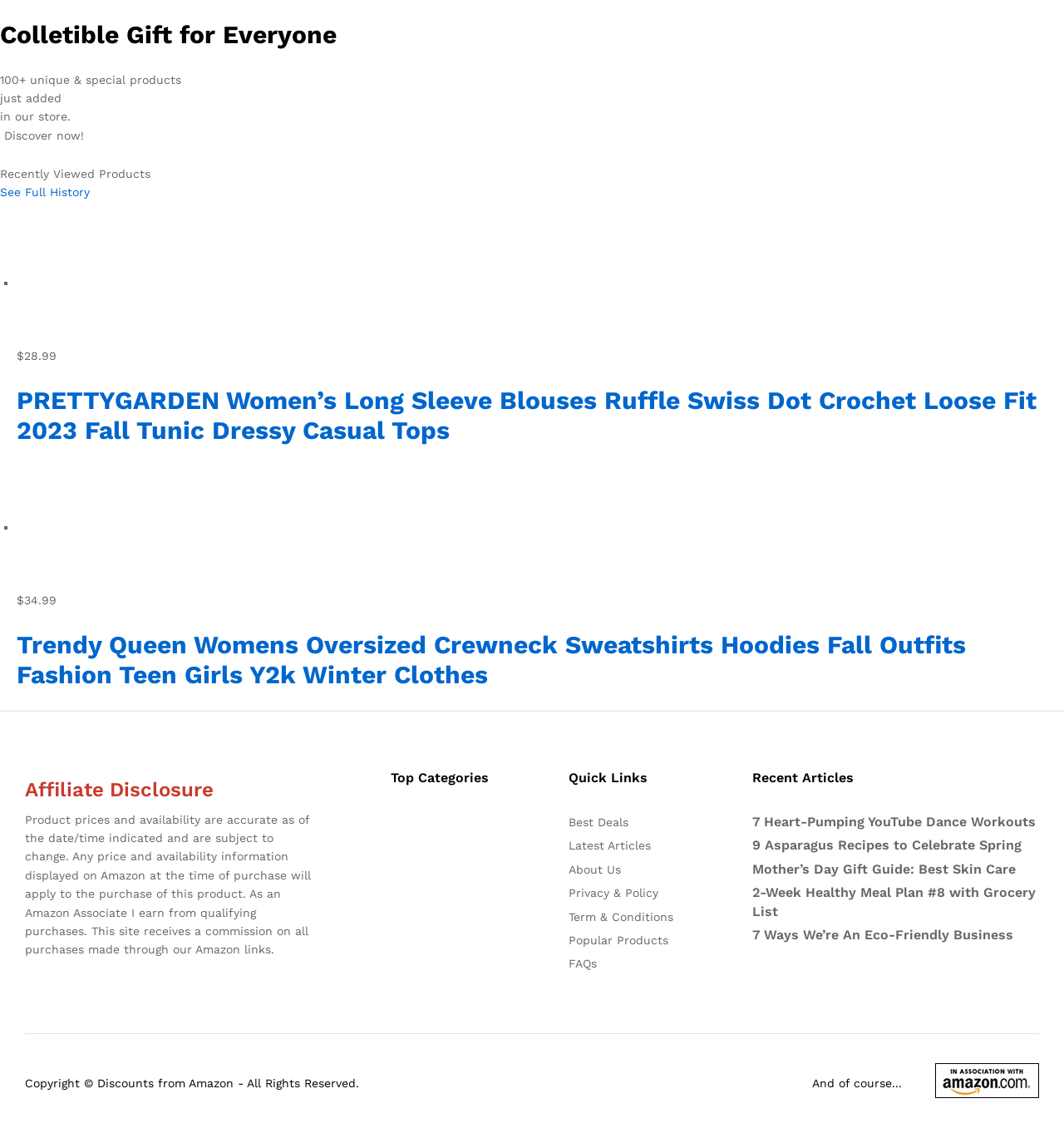Answer the question with a brief word or phrase:
What is the purpose of the 'Recently Viewed Products' section?

To show viewed products